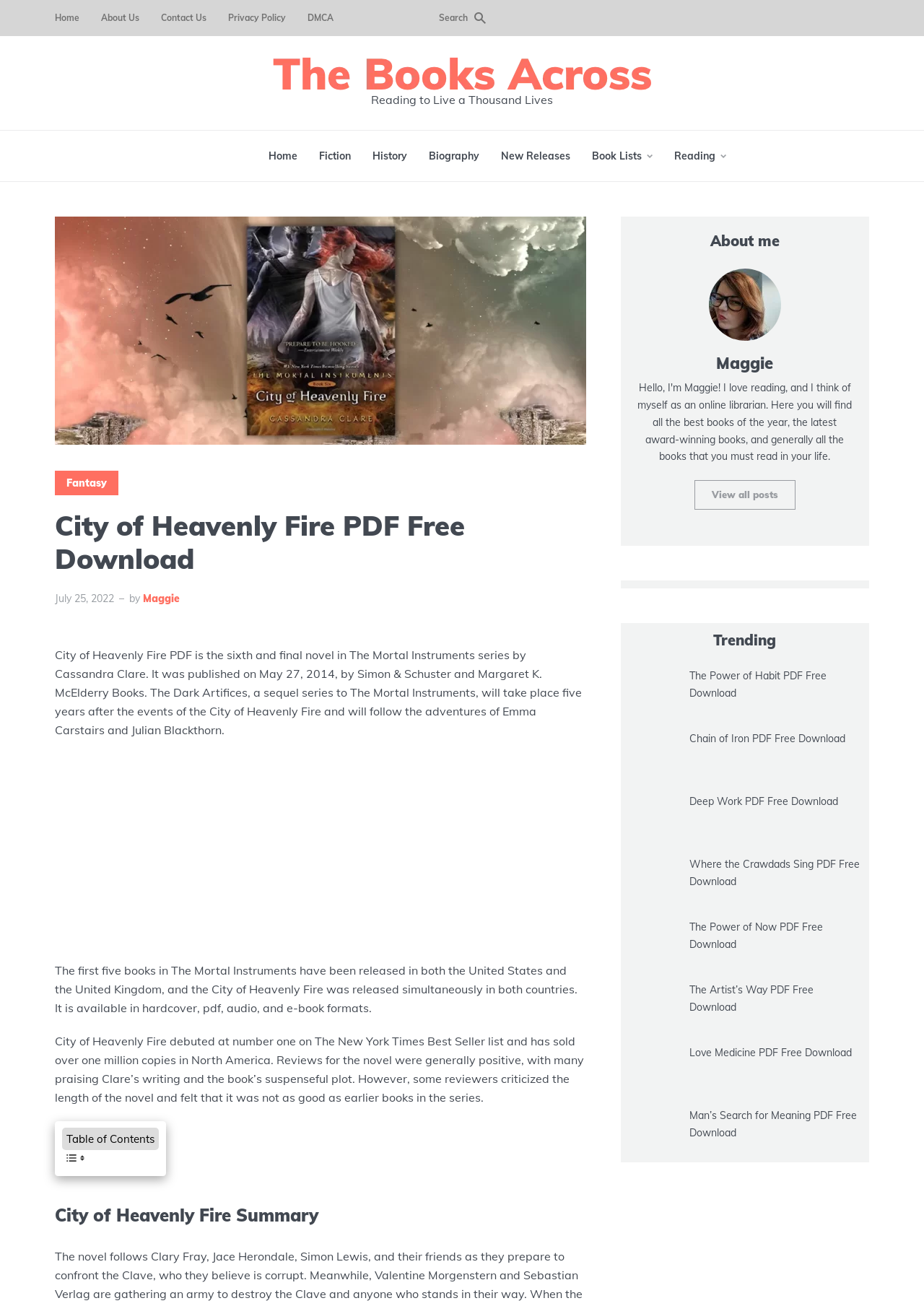Provide the bounding box coordinates of the HTML element described by the text: "Privacy Policy". The coordinates should be in the format [left, top, right, bottom] with values between 0 and 1.

[0.247, 0.0, 0.309, 0.028]